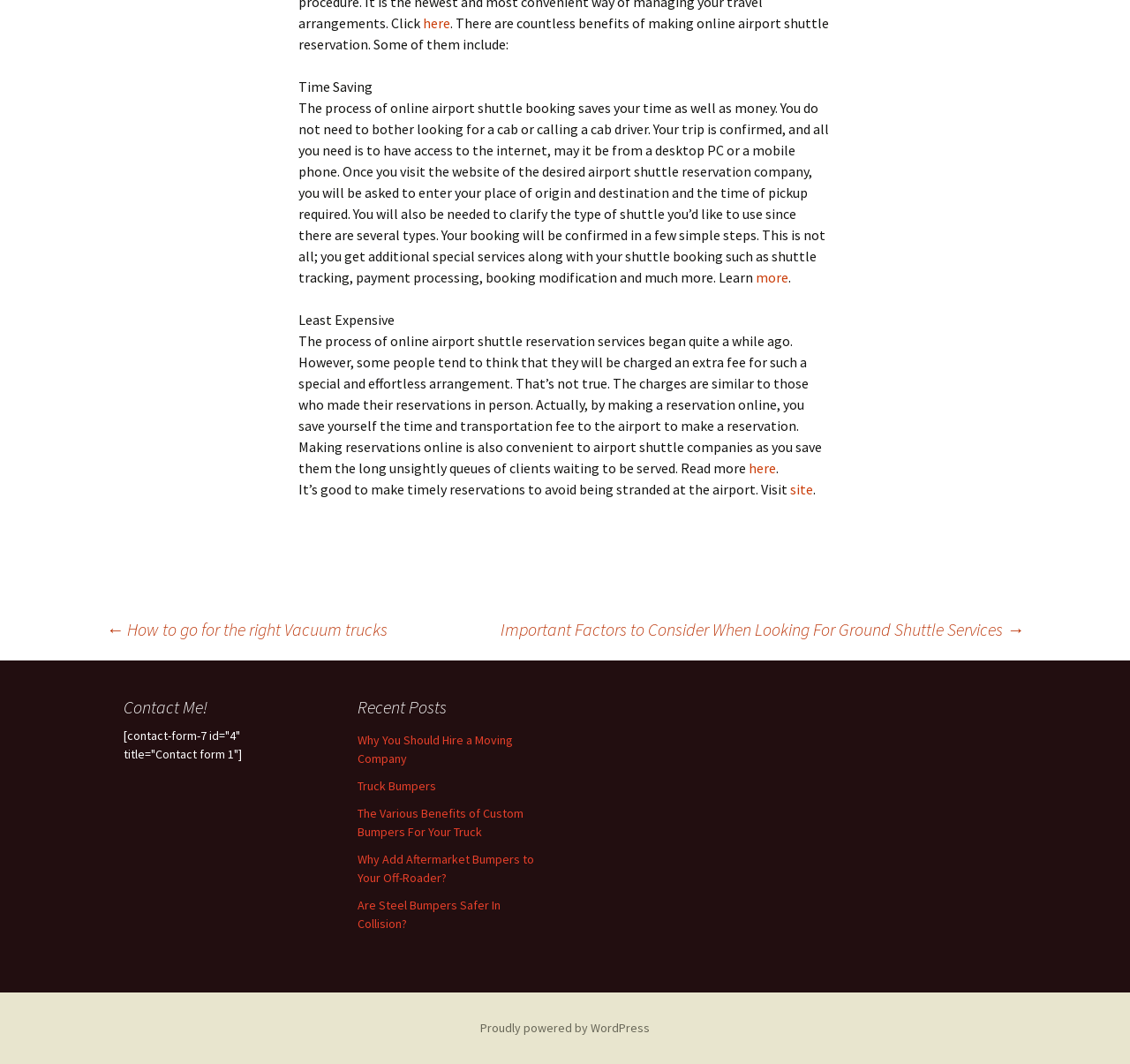Please determine the bounding box coordinates for the UI element described as: "here".

[0.374, 0.013, 0.398, 0.03]